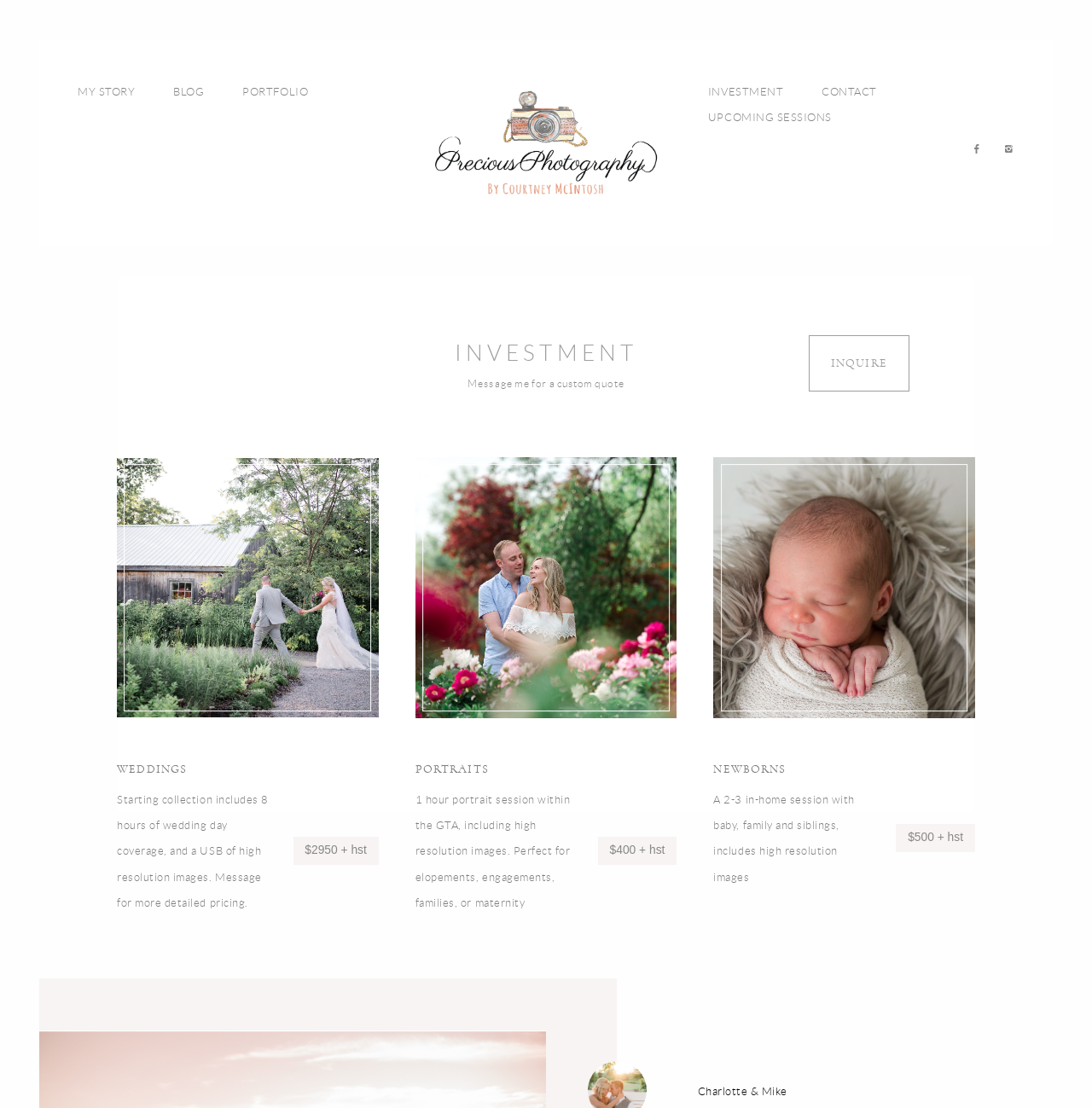Can you show the bounding box coordinates of the region to click on to complete the task described in the instruction: "View the 'PORTFOLIO'"?

[0.462, 0.515, 0.61, 0.538]